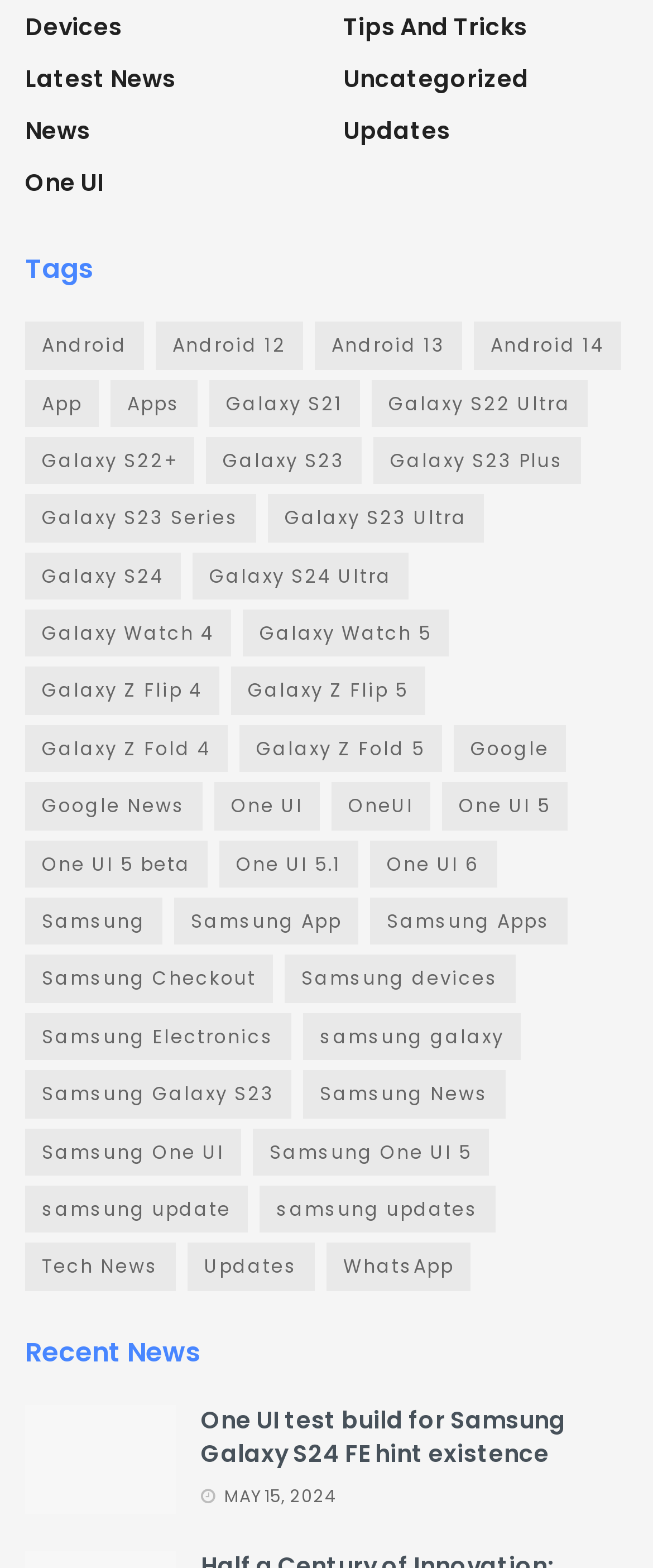Could you locate the bounding box coordinates for the section that should be clicked to accomplish this task: "Click on 'Devices'".

[0.038, 0.006, 0.187, 0.029]